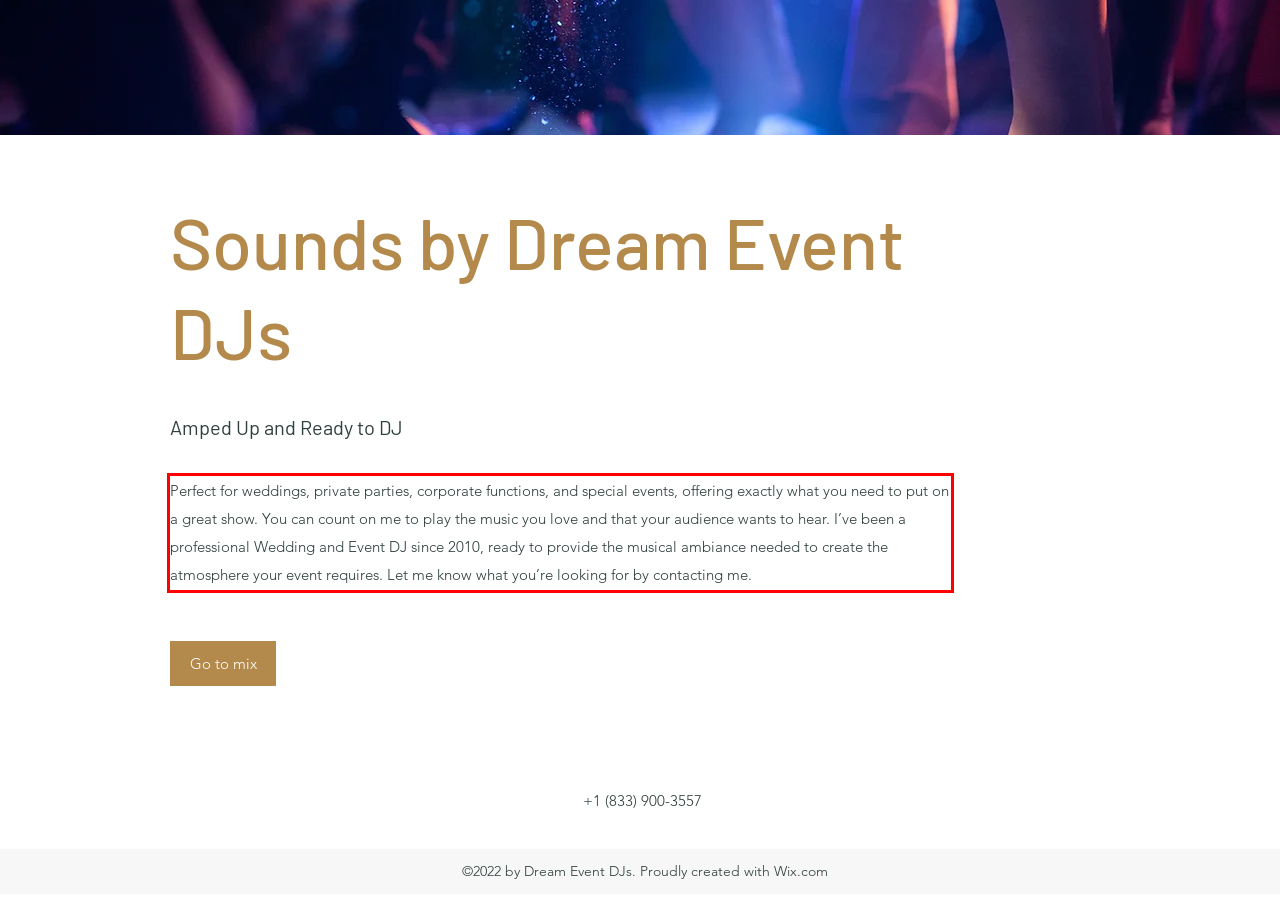Inspect the webpage screenshot that has a red bounding box and use OCR technology to read and display the text inside the red bounding box.

Perfect for weddings, private parties, corporate functions, and special events, offering exactly what you need to put on a great show. You can count on me to play the music you love and that your audience wants to hear. I’ve been a professional Wedding and Event DJ since 2010, ready to provide the musical ambiance needed to create the atmosphere your event requires. Let me know what you’re looking for by contacting me.